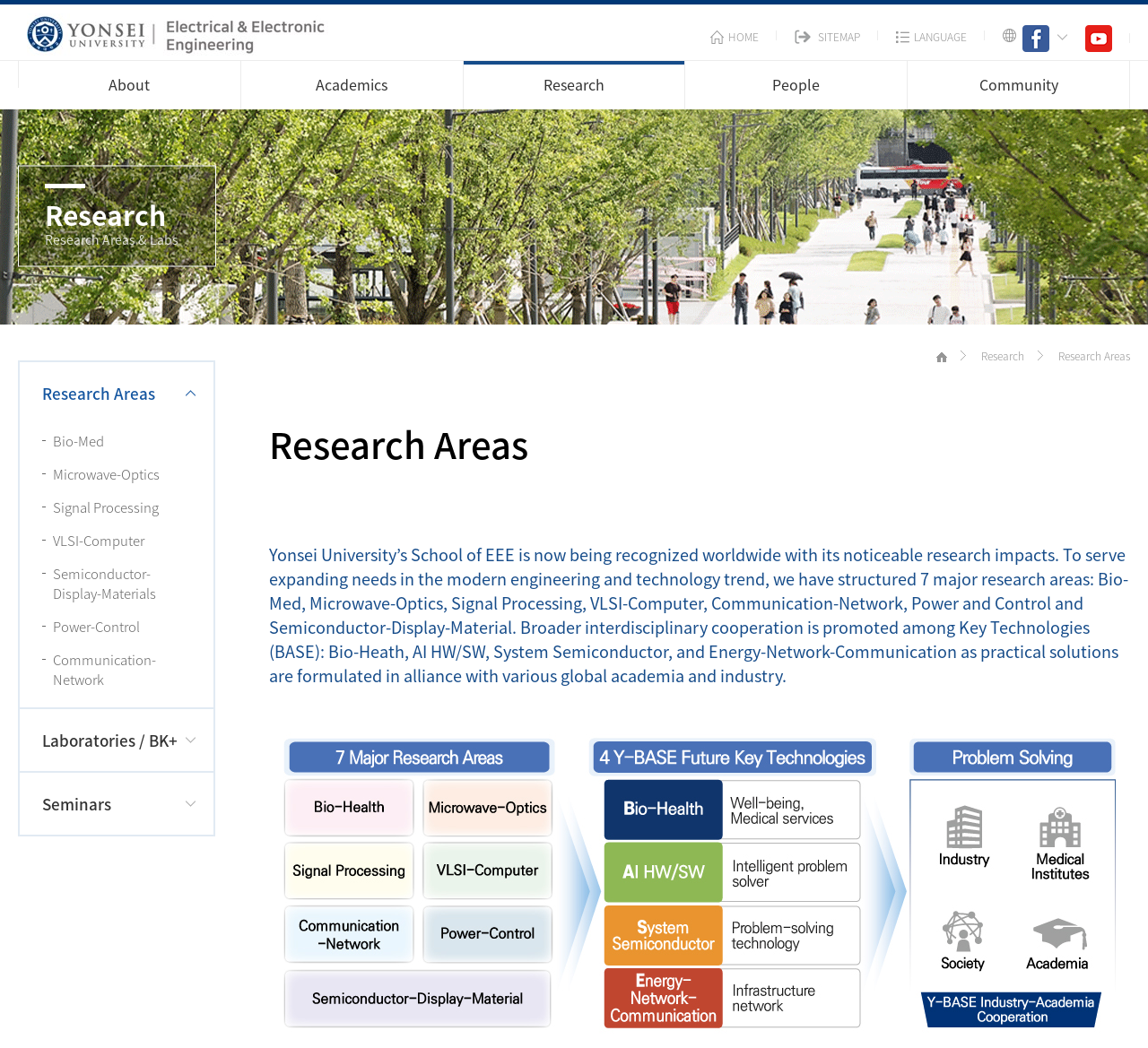Extract the bounding box for the UI element that matches this description: "Privacy Policy".

None